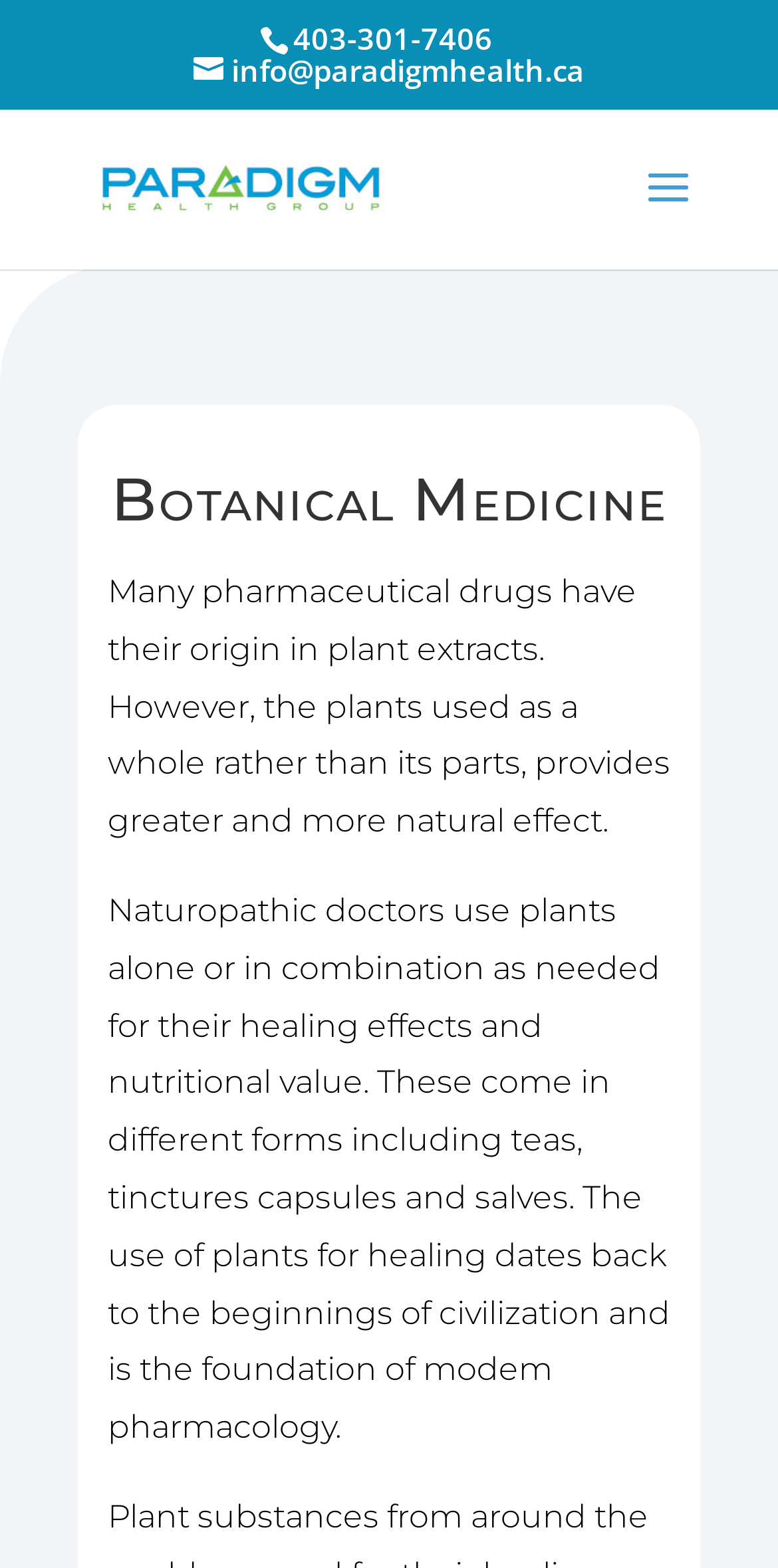Based on the element description: "alt="Paradigm Health Group"", identify the UI element and provide its bounding box coordinates. Use four float numbers between 0 and 1, [left, top, right, bottom].

[0.11, 0.104, 0.51, 0.132]